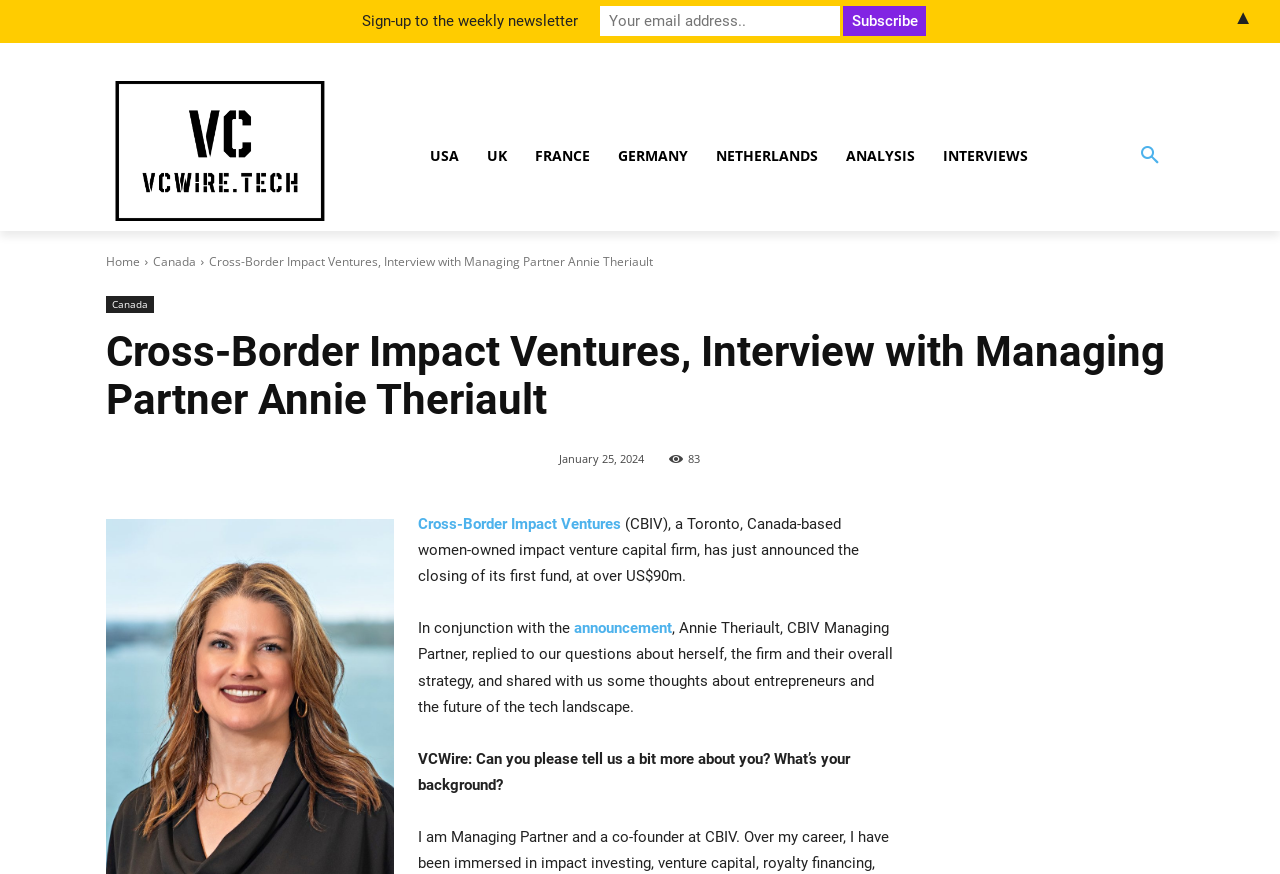Determine the bounding box coordinates of the section I need to click to execute the following instruction: "Go to the home page". Provide the coordinates as four float numbers between 0 and 1, i.e., [left, top, right, bottom].

[0.083, 0.289, 0.109, 0.309]